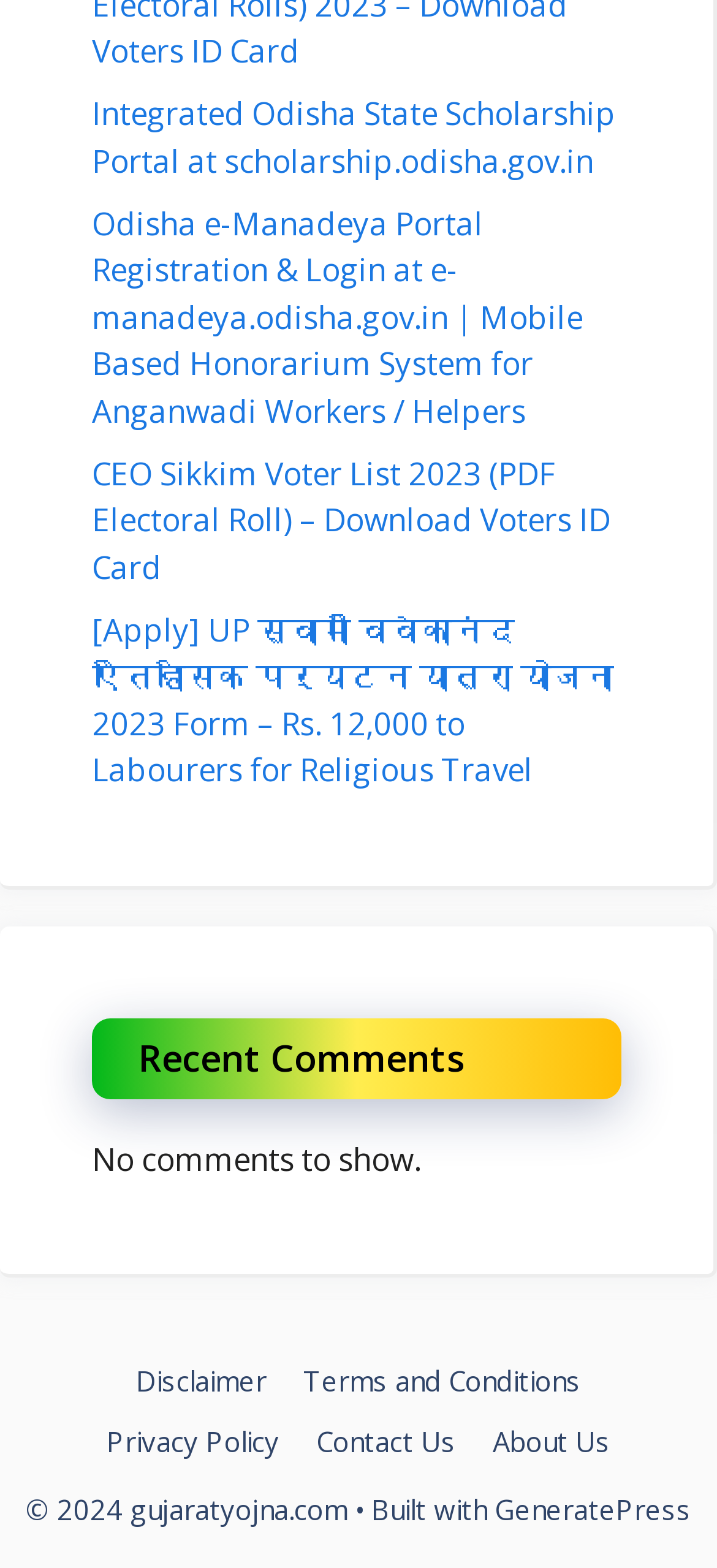What is the copyright year of the website?
Using the image, elaborate on the answer with as much detail as possible.

The StaticText element at the bottom of the webpage has the text '© 2024 gujaratyojna.com', which indicates that the copyright year of the website is 2024.